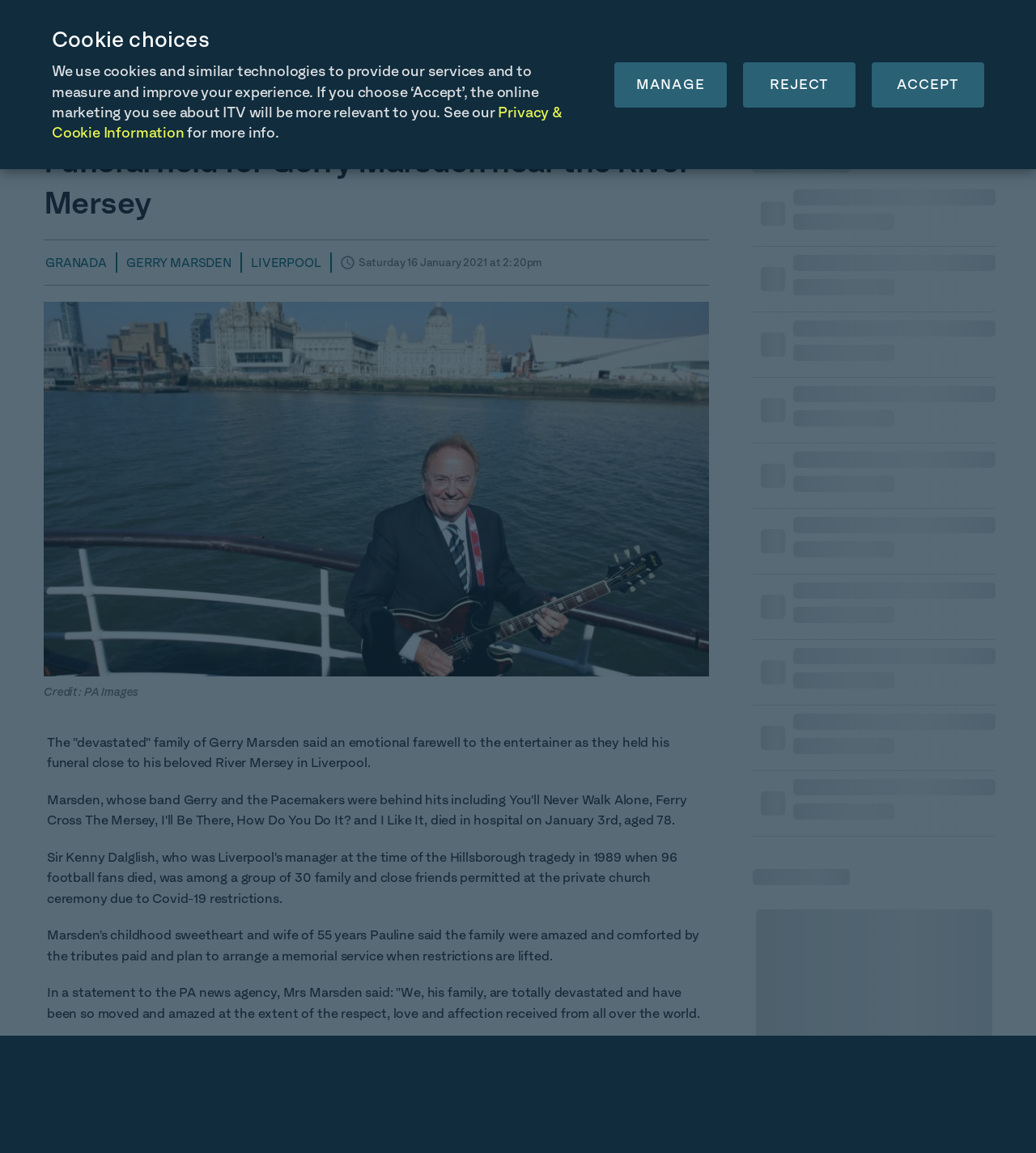When did Gerry Marsden die? Refer to the image and provide a one-word or short phrase answer.

January 3rd